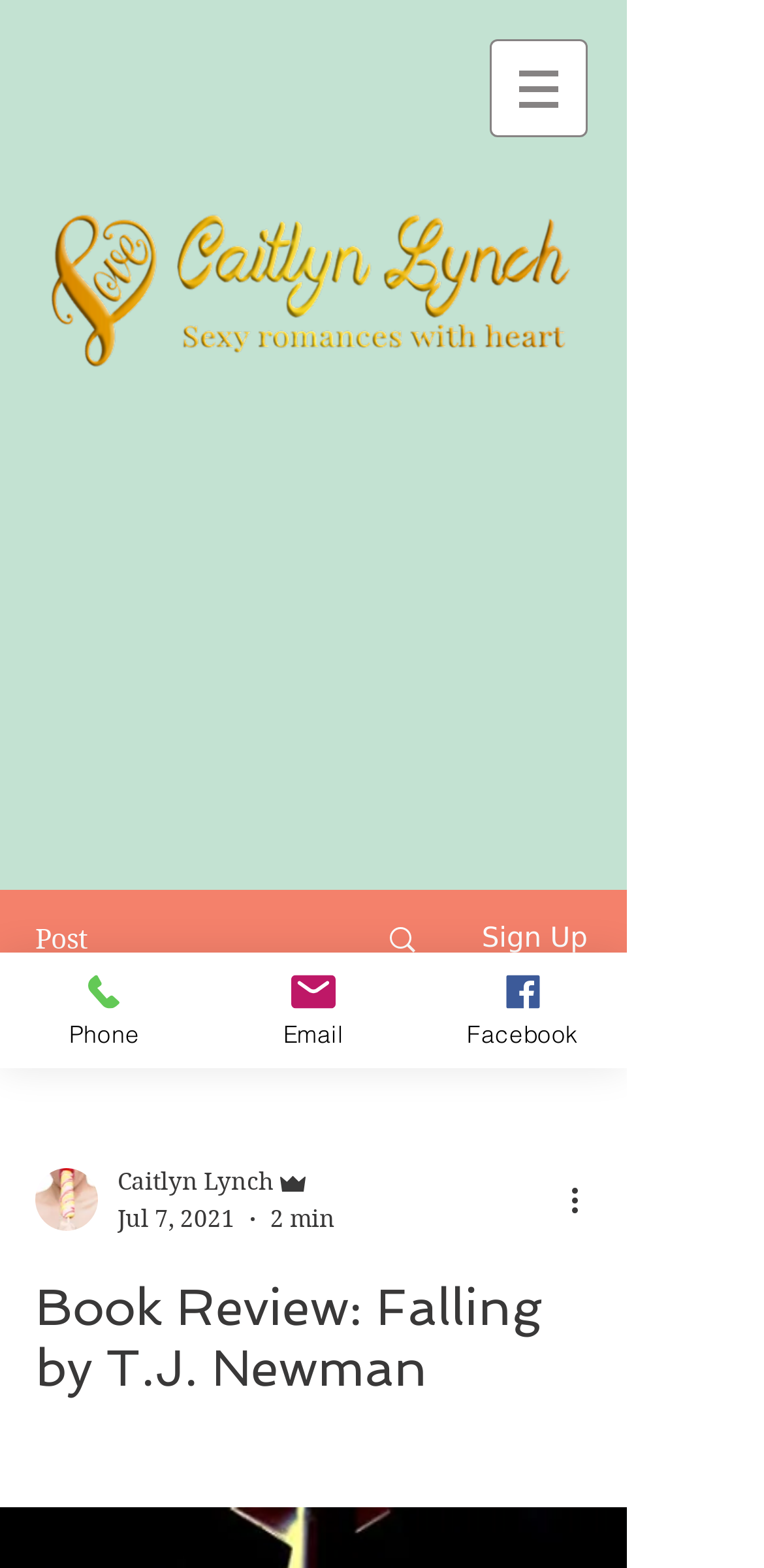What is the post date?
Using the visual information, answer the question in a single word or phrase.

Jul 7, 2021